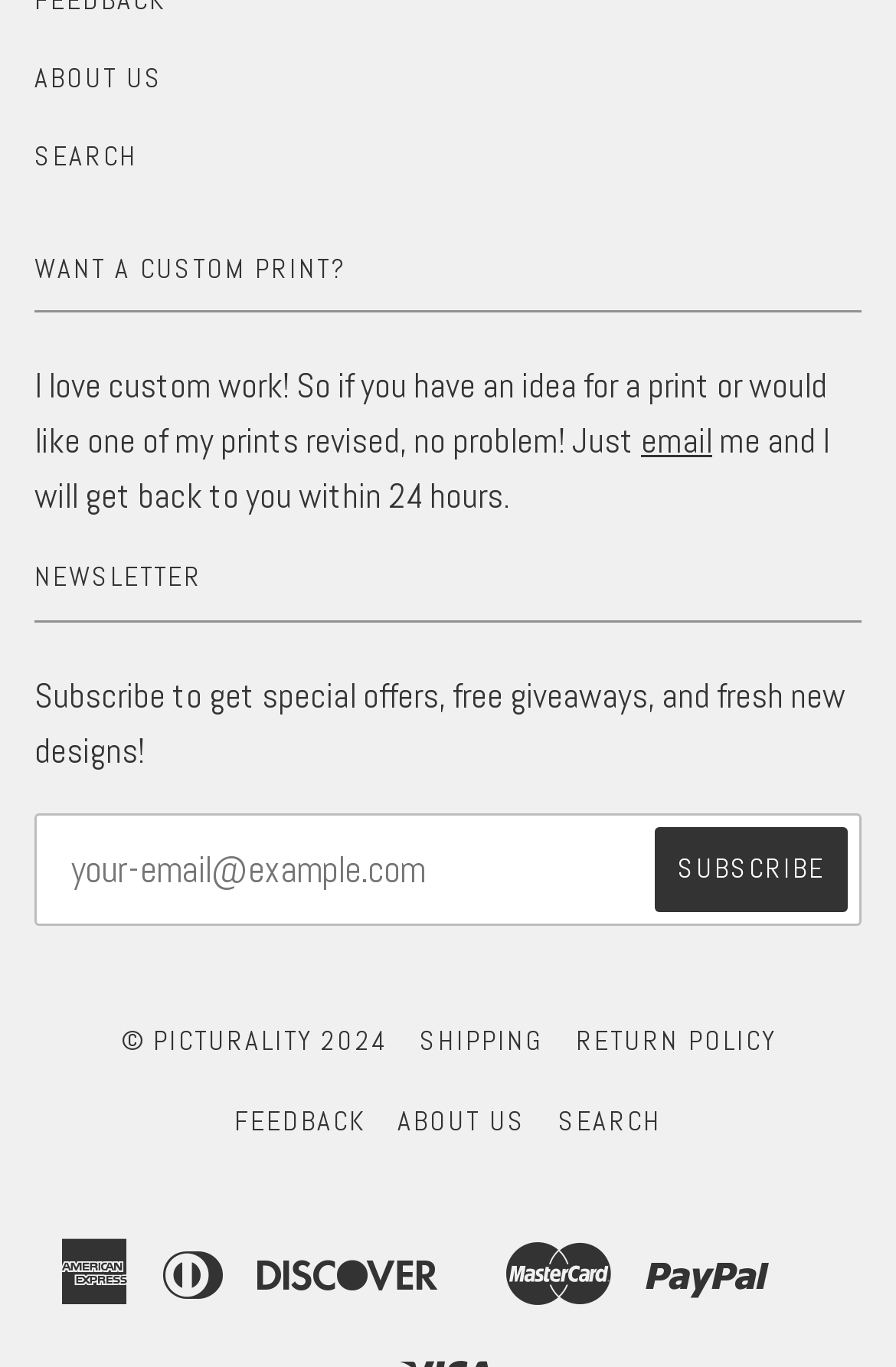Please find the bounding box coordinates for the clickable element needed to perform this instruction: "View RETURN POLICY".

[0.642, 0.748, 0.865, 0.775]